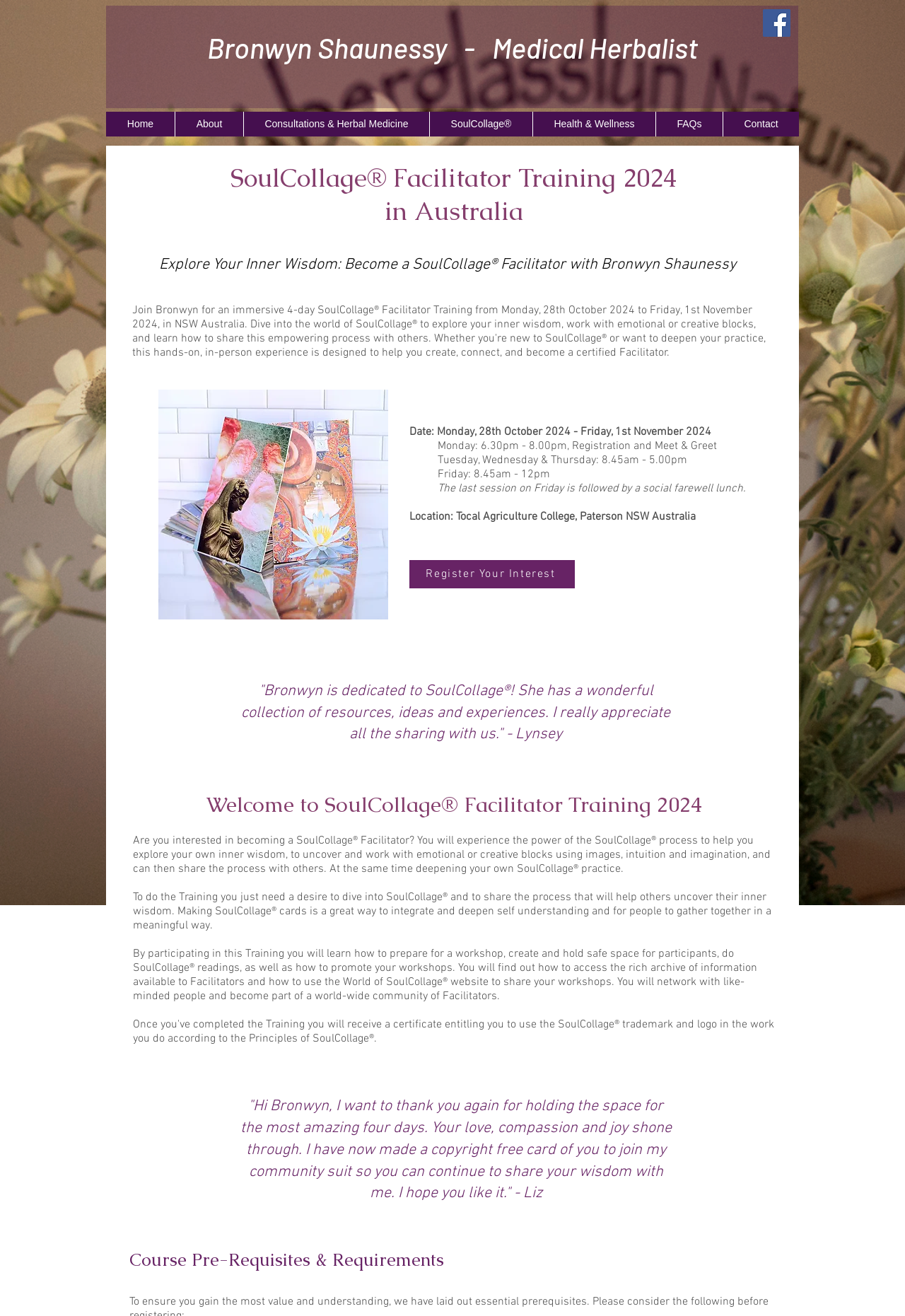For the element described, predict the bounding box coordinates as (top-left x, top-left y, bottom-right x, bottom-right y). All values should be between 0 and 1. Element description: SoulCollage®

[0.474, 0.085, 0.588, 0.104]